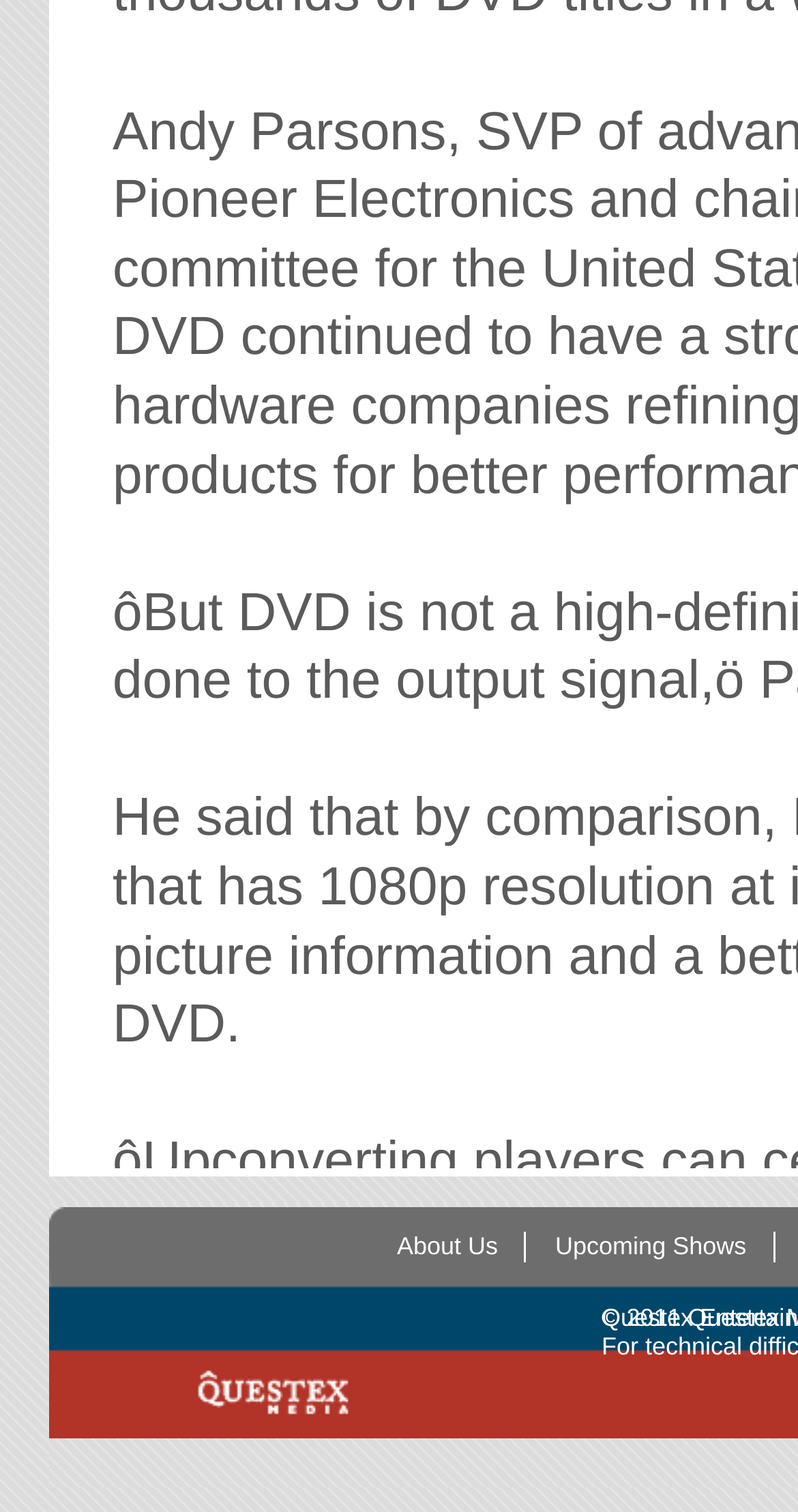Using the webpage screenshot, locate the HTML element that fits the following description and provide its bounding box: "Upcoming Shows".

[0.66, 0.815, 0.971, 0.834]